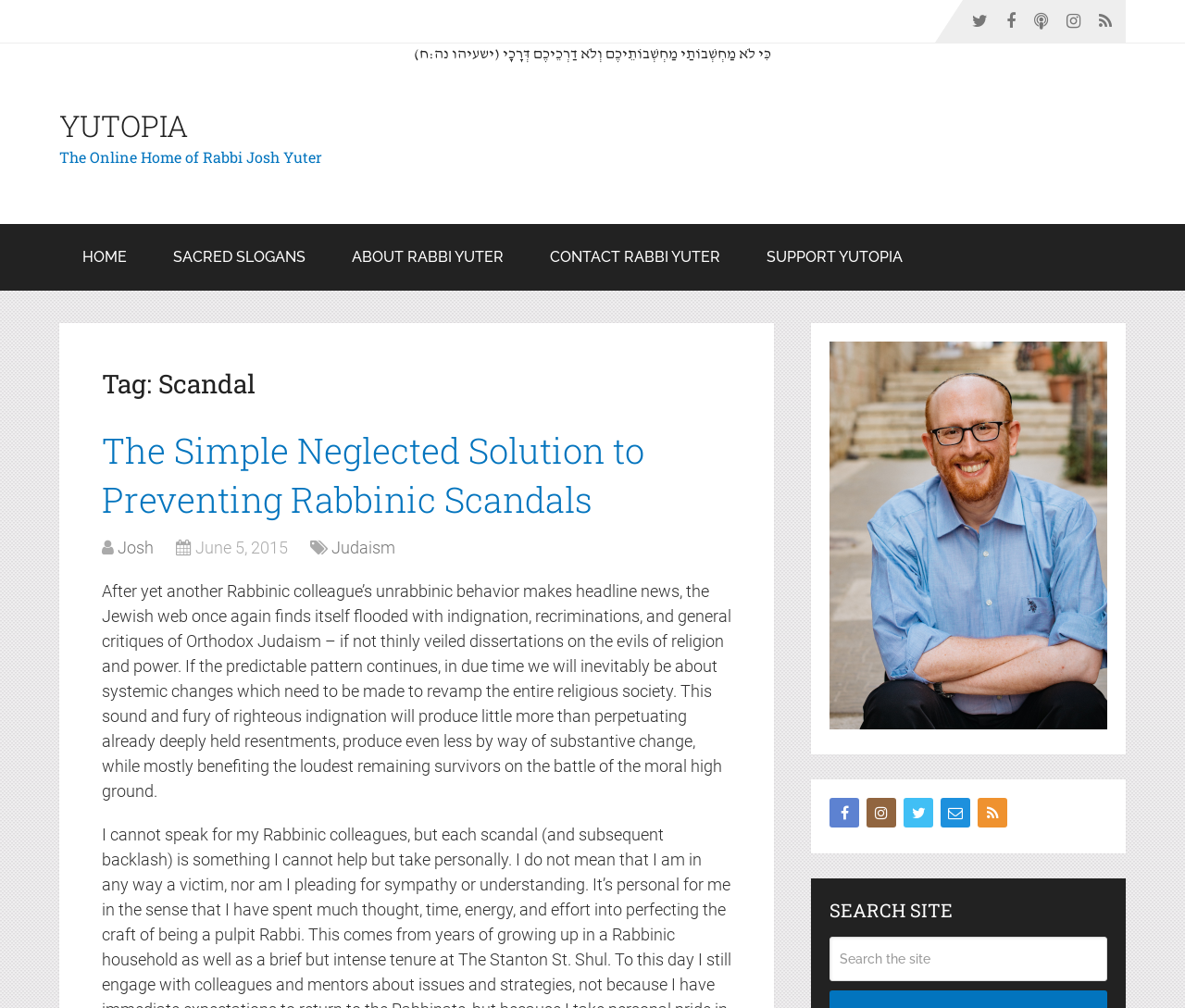Pinpoint the bounding box coordinates for the area that should be clicked to perform the following instruction: "Click on the SUPPORT YUTOPIA link".

[0.627, 0.223, 0.781, 0.289]